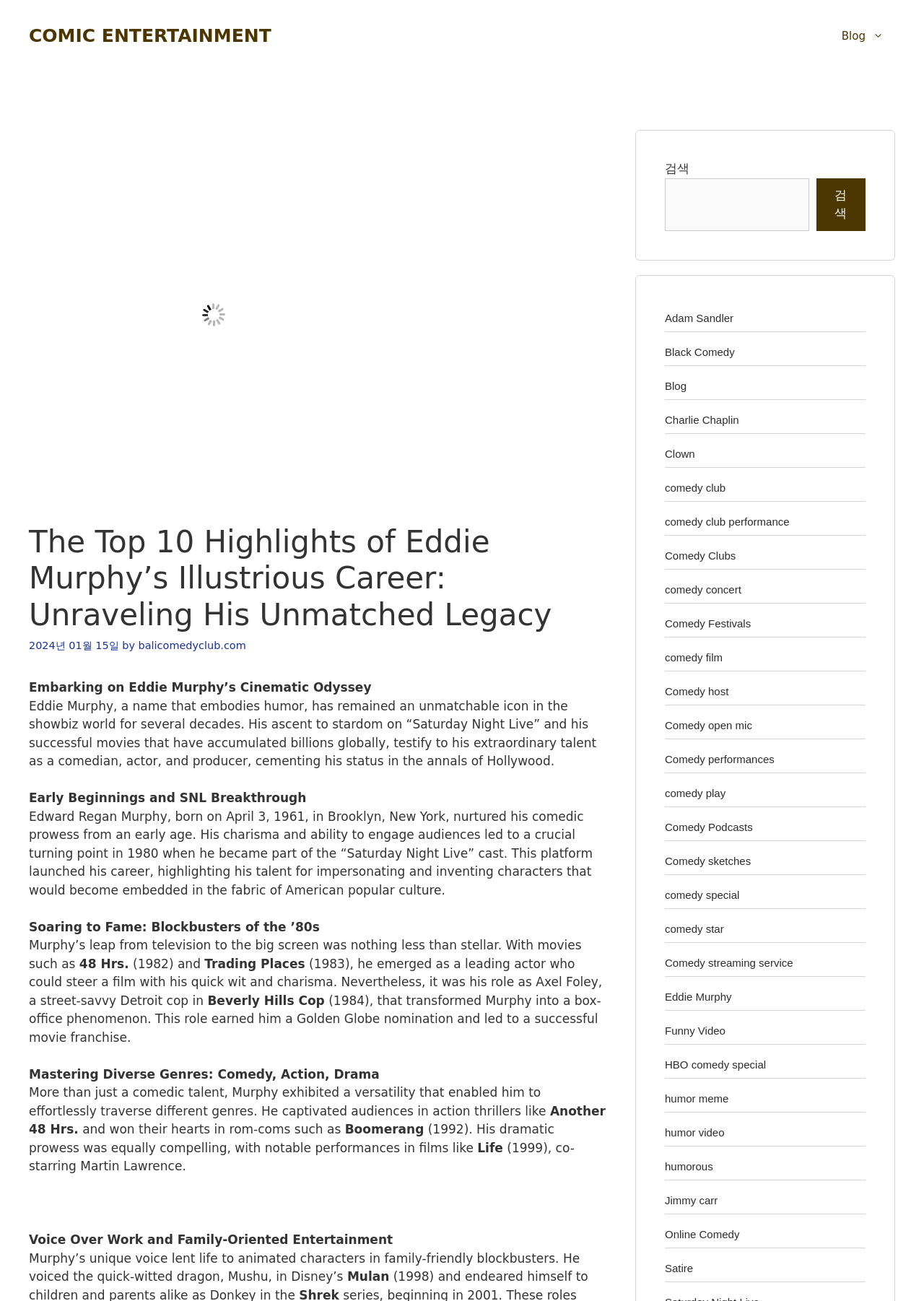Find the bounding box coordinates for the area that must be clicked to perform this action: "Click the 'COMIC ENTERTAINMENT' link".

[0.031, 0.019, 0.294, 0.036]